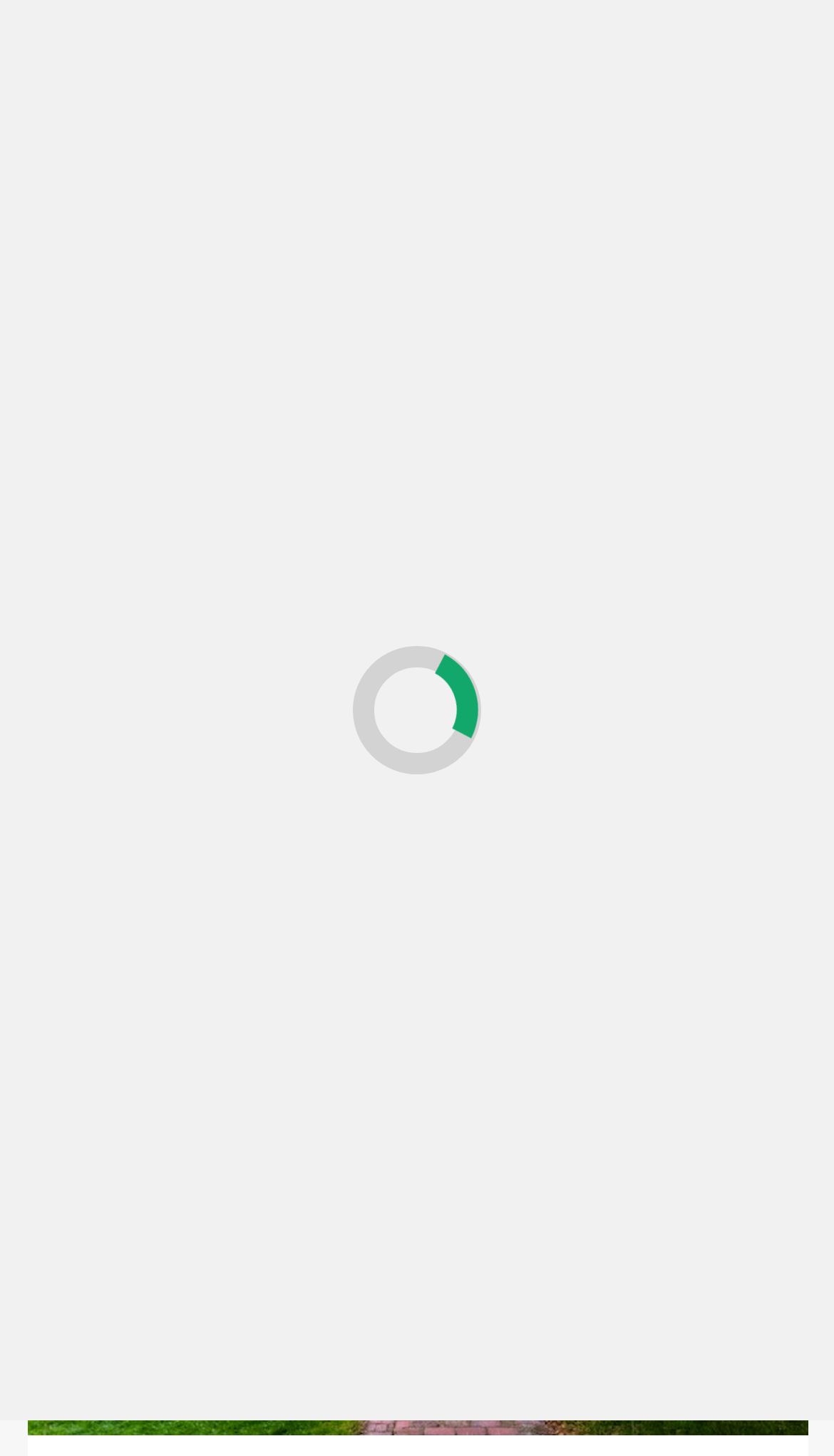What is the date of the latest article?
Based on the visual, give a brief answer using one word or a short phrase.

August 25, 2023